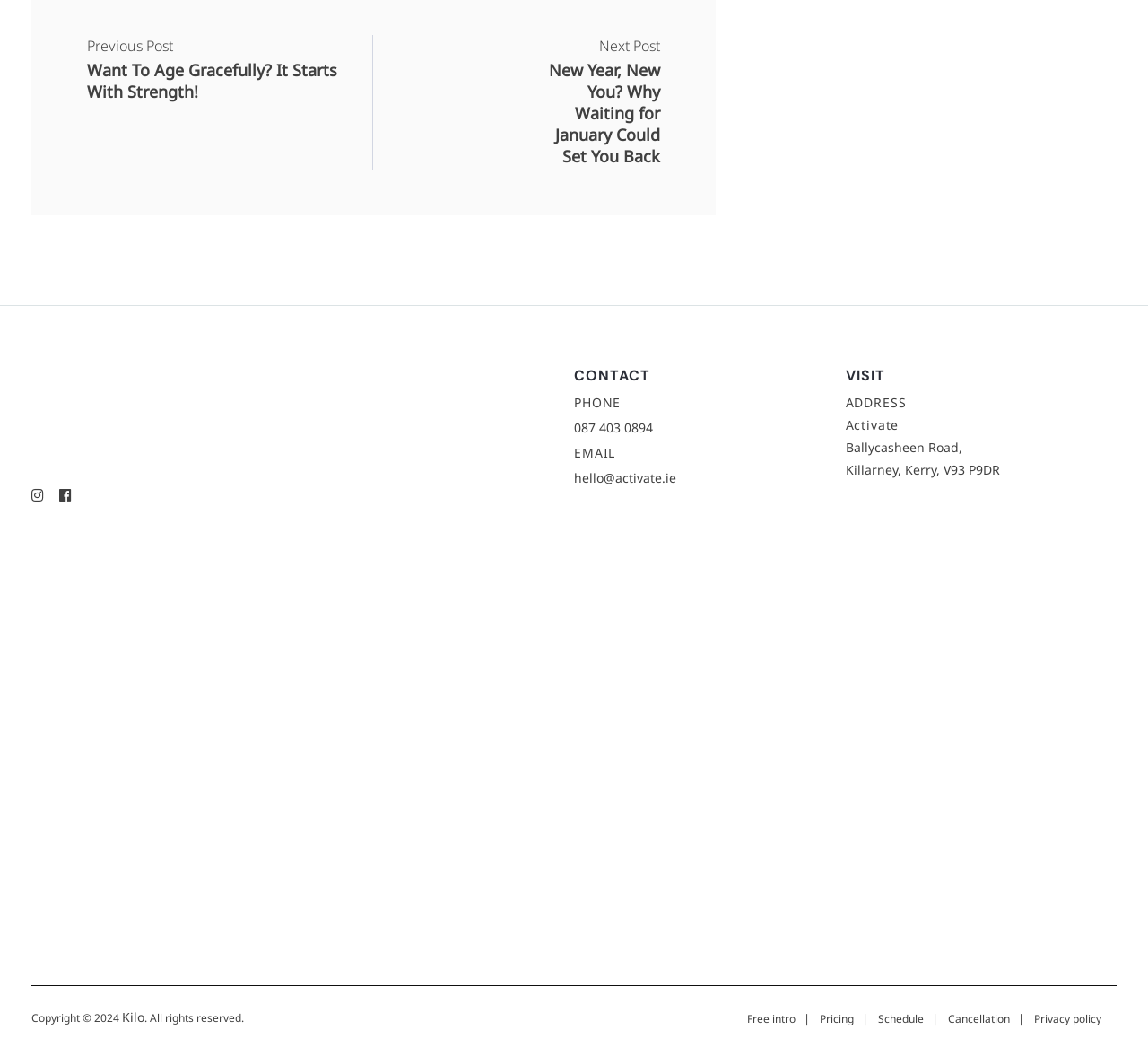Please answer the following question using a single word or phrase: 
What are the navigation menu items?

Free intro, Pricing, Schedule, Cancellation, Privacy policy